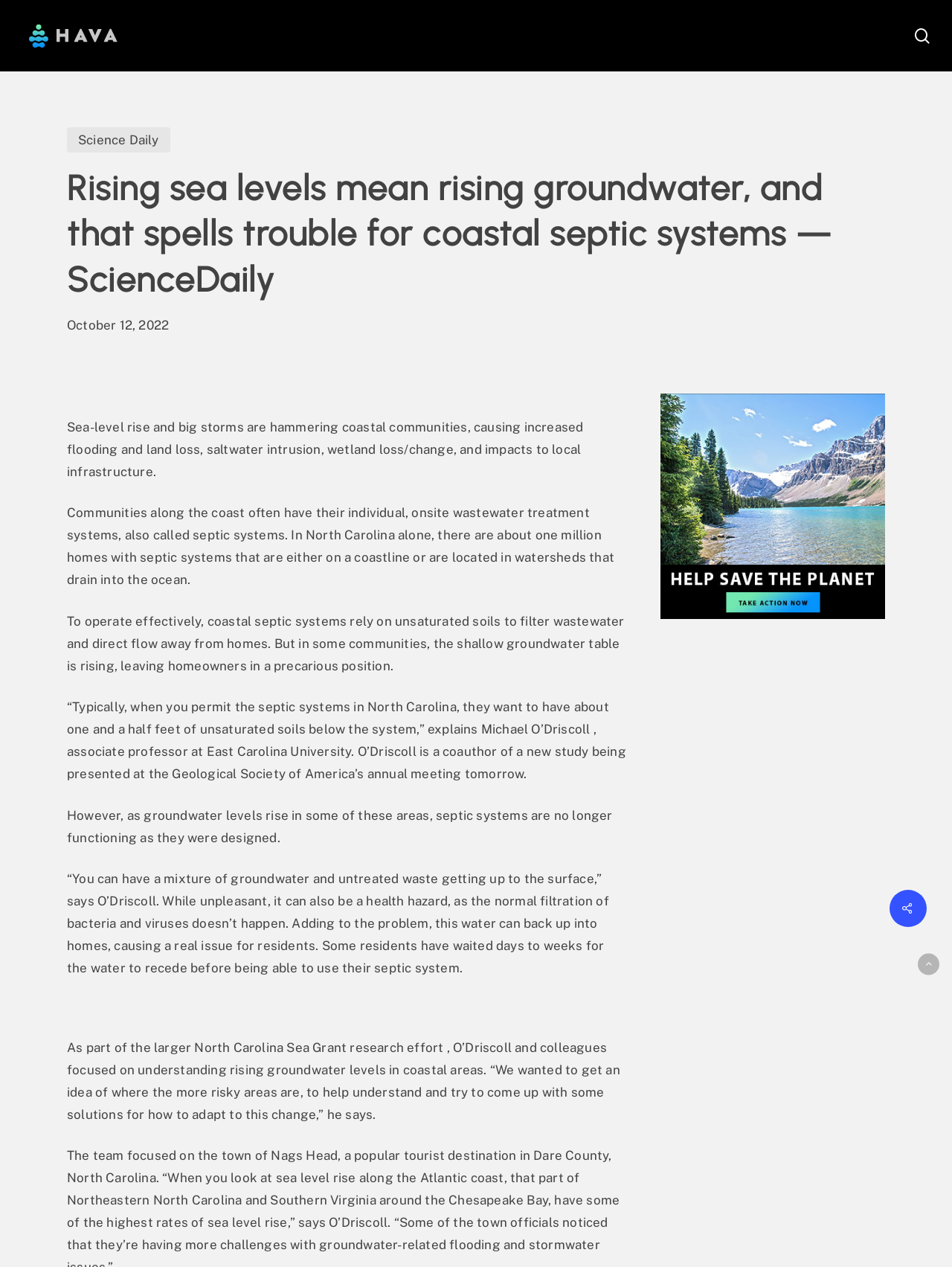What is the potential impact of septic system failure on residents?
Please provide a comprehensive answer based on the contents of the image.

As described on the webpage, when septic systems fail due to rising groundwater levels, water can back up into homes, causing a real issue for residents, who may have to wait days to weeks for the water to recede before being able to use their septic system again.